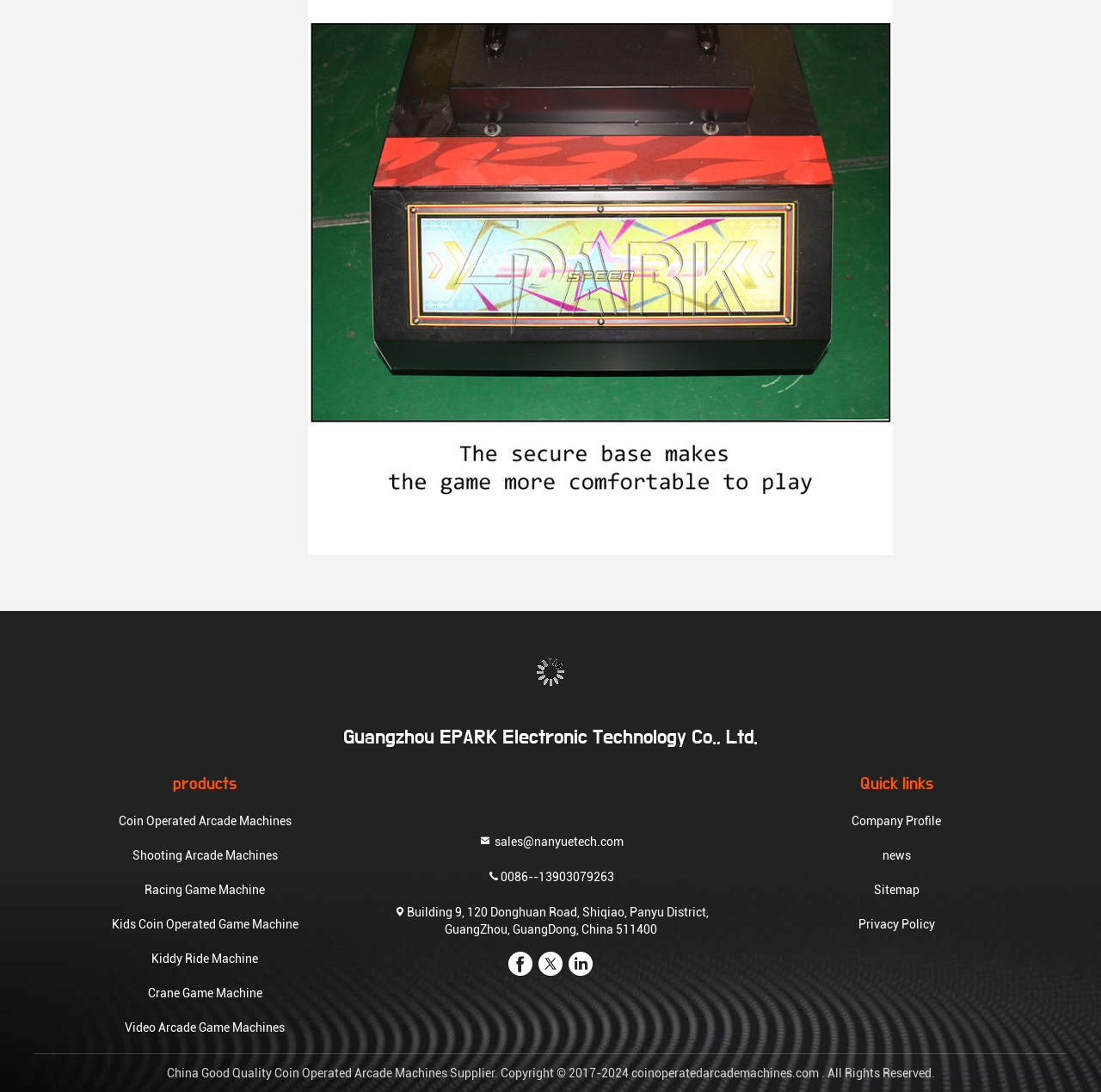What type of products are listed on the page?
Please use the image to provide a one-word or short phrase answer.

Arcade machines